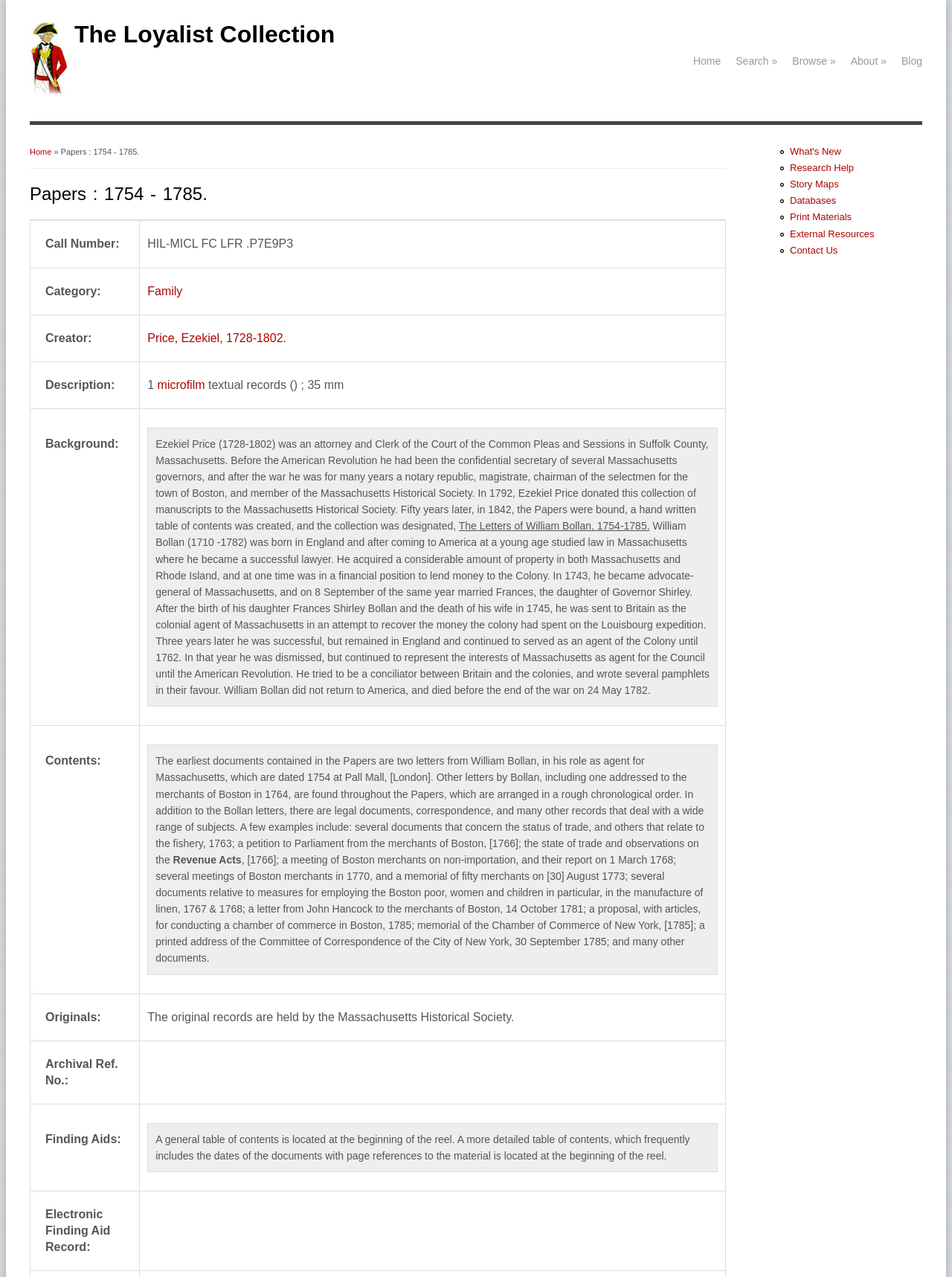Where are the original records held?
Please provide a full and detailed response to the question.

The location of the original records can be found in the gridcell 'Originals:' which is located in the eighth row of the table. The value of this gridcell is 'The original records are held by the Massachusetts Historical Society'.